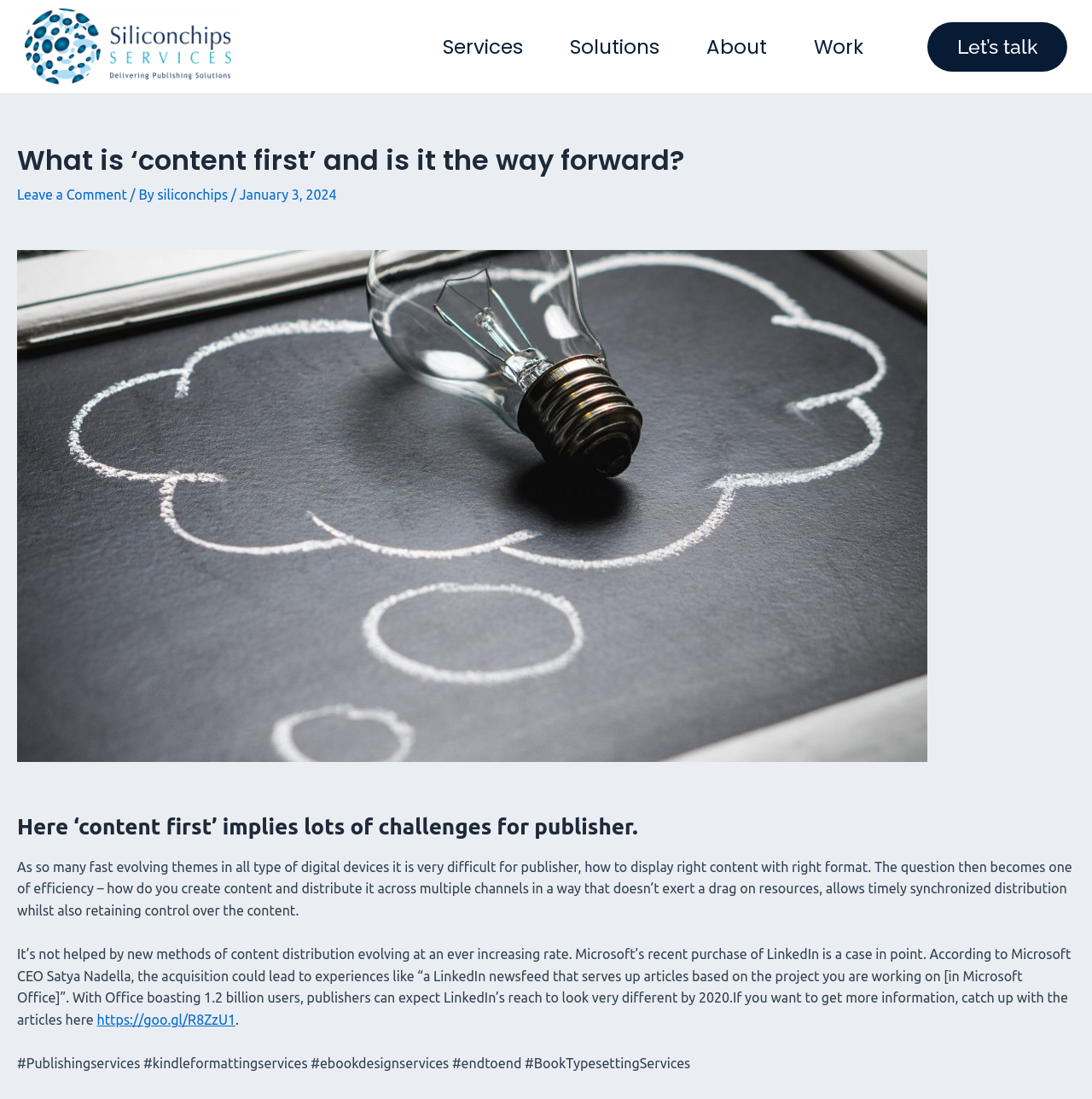What is the main topic of this article?
Answer the question with a single word or phrase by looking at the picture.

Content first